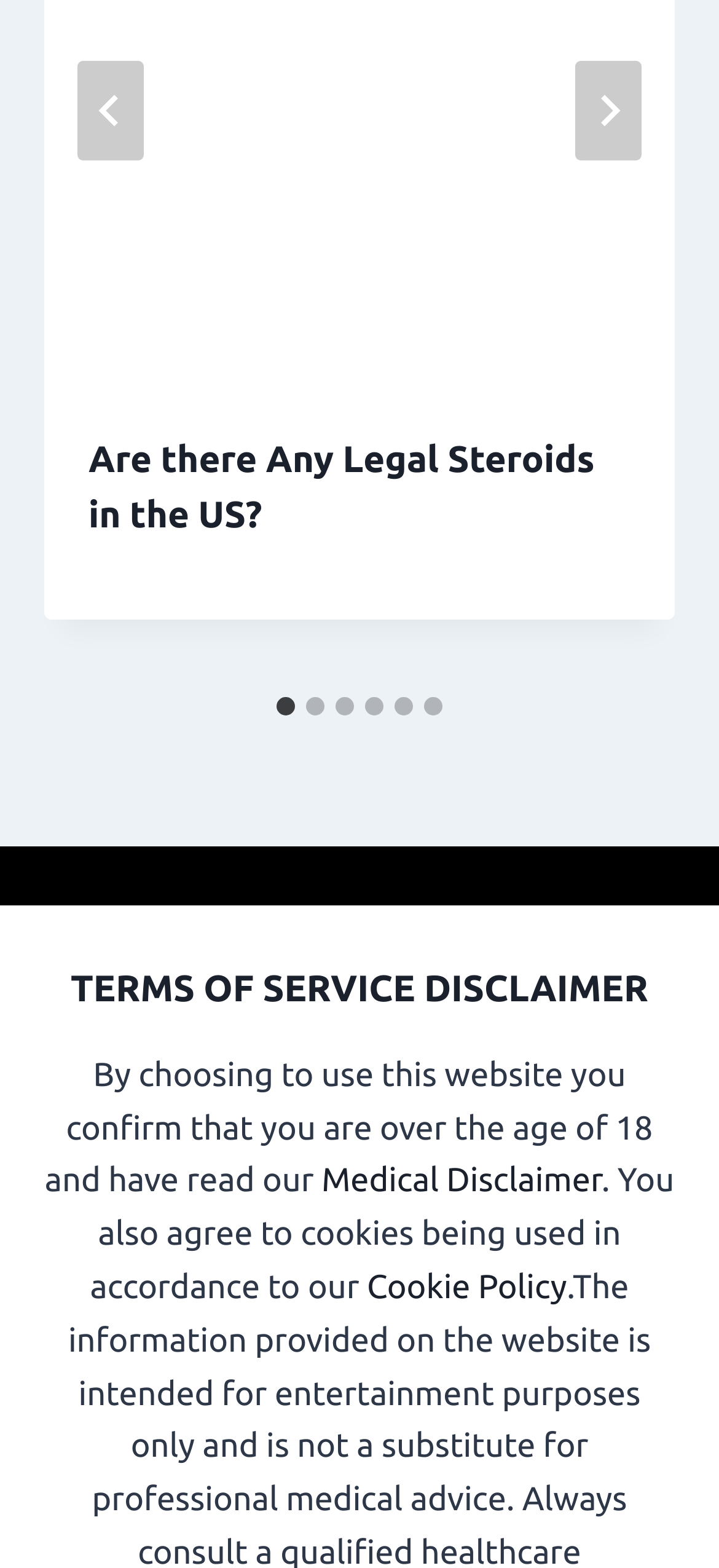What is the purpose of the 'Medical Disclaimer' link?
Could you answer the question with a detailed and thorough explanation?

The 'Medical Disclaimer' link is likely to provide additional information or a disclaimer related to medical content on the website, allowing users to access important information about the website's medical content.